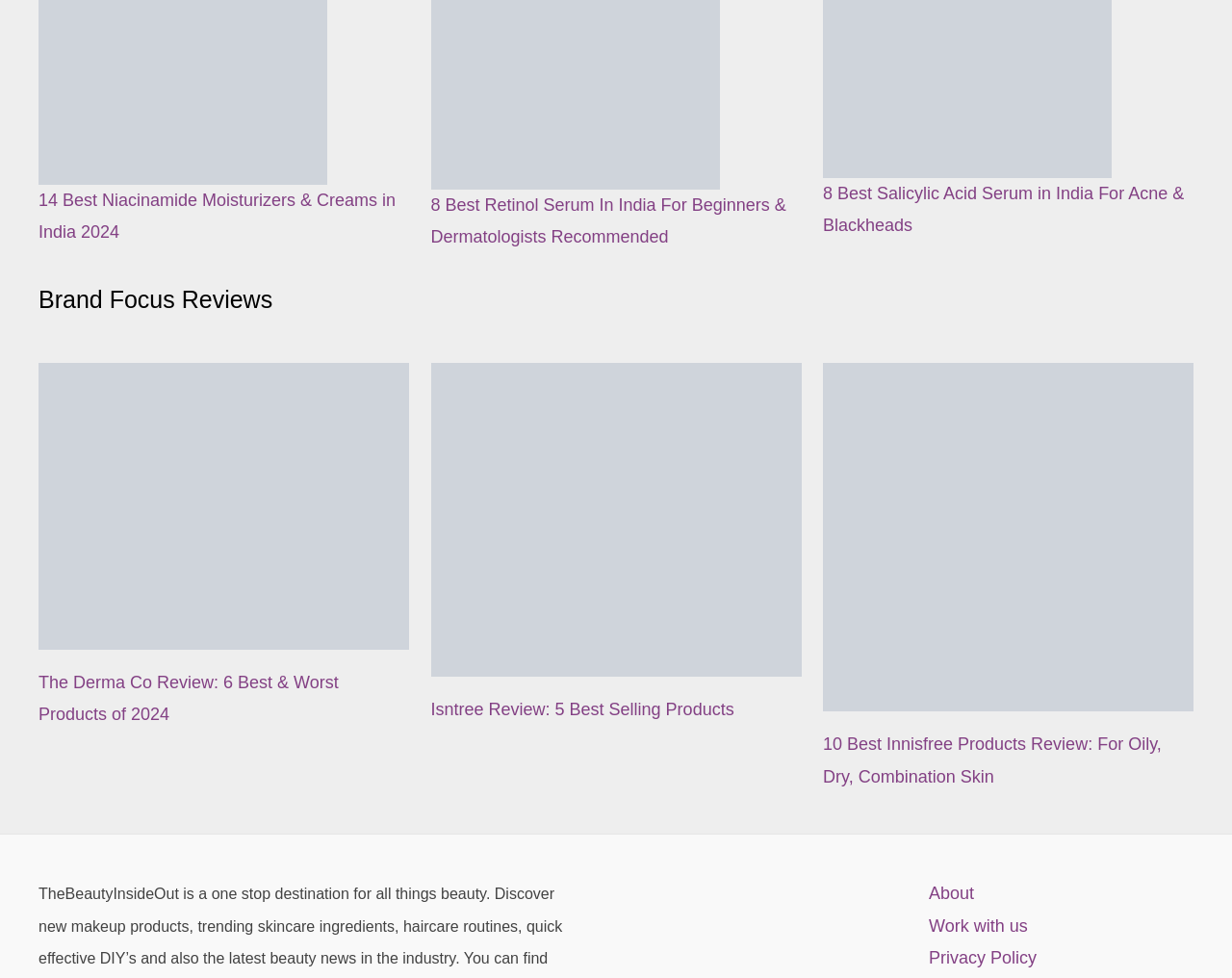Locate the bounding box coordinates of the region to be clicked to comply with the following instruction: "click Next Item". The coordinates must be four float numbers between 0 and 1, in the form [left, top, right, bottom].

None